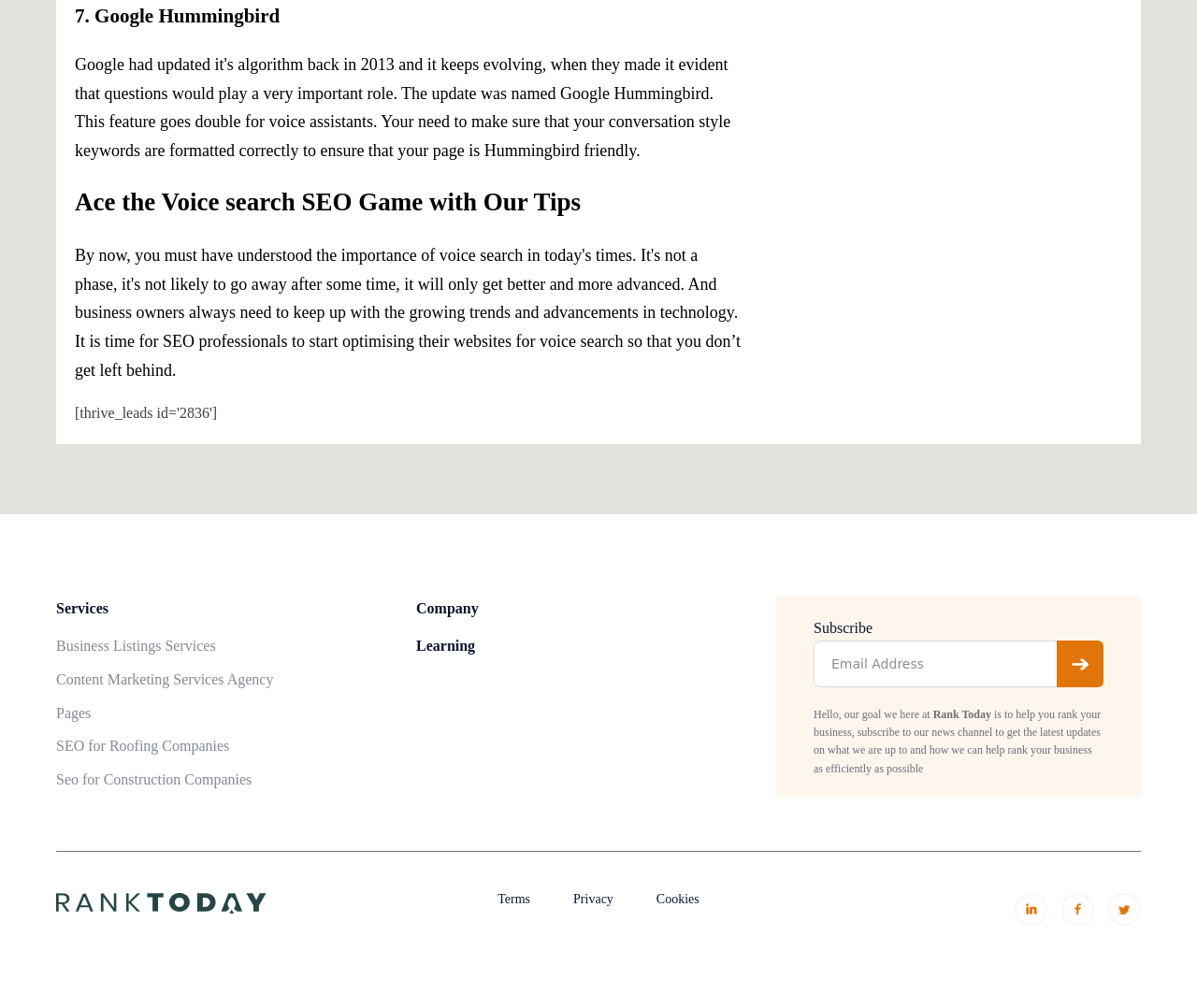Indicate the bounding box coordinates of the clickable region to achieve the following instruction: "Check the 'Terms'."

[0.416, 0.885, 0.443, 0.899]